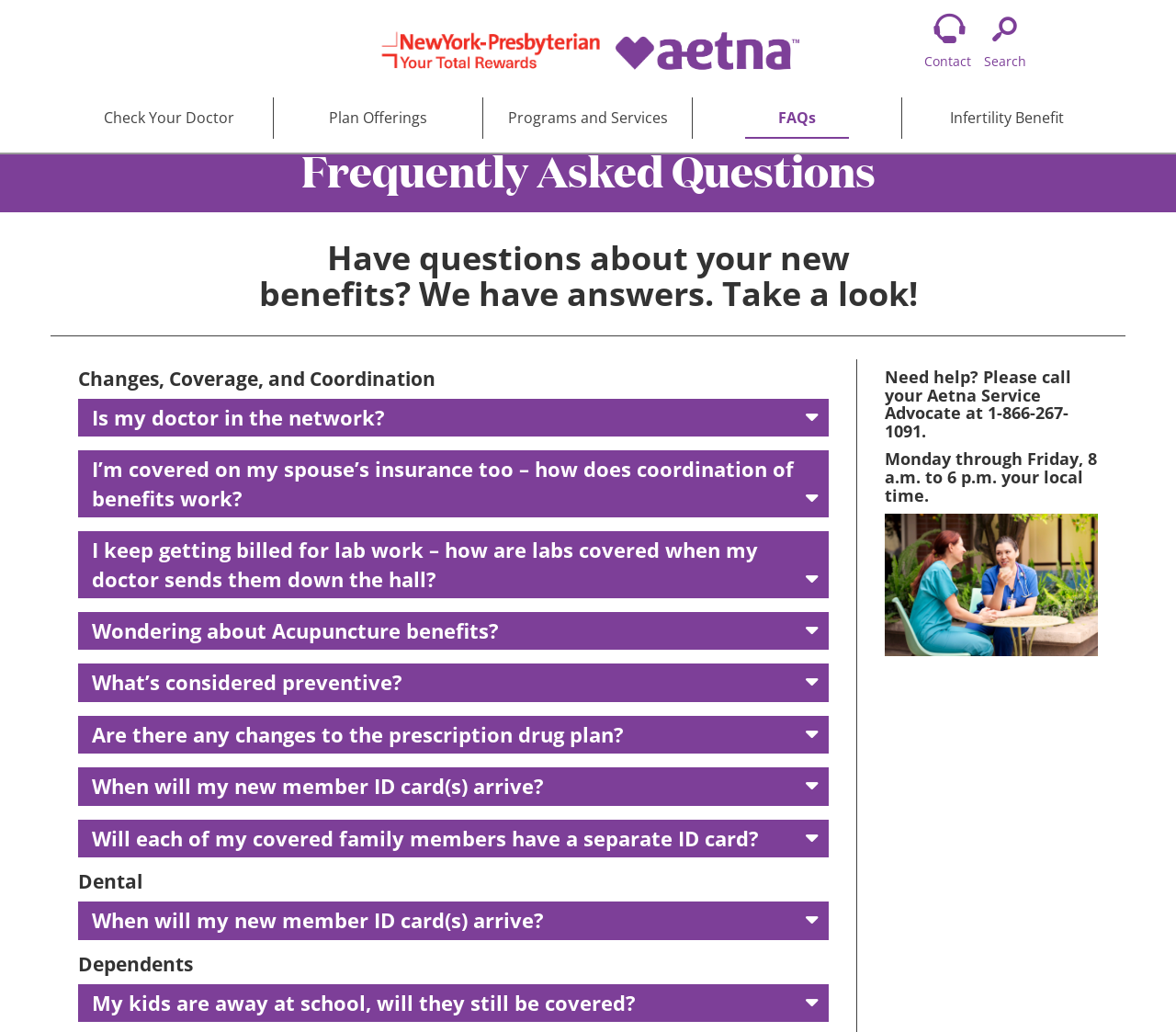Identify and provide the text of the main header on the webpage.

Frequently Asked Questions